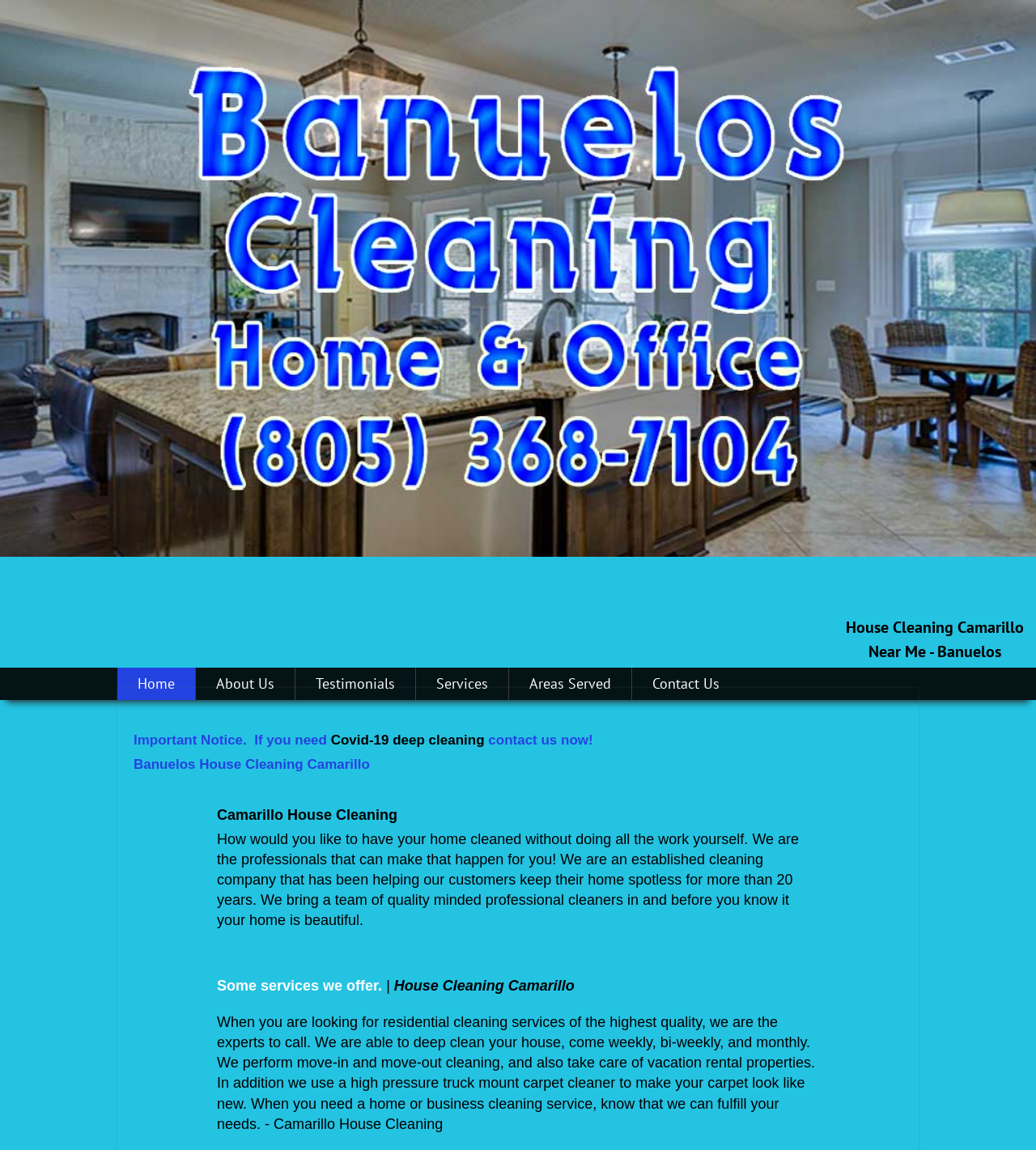Find the bounding box coordinates for the HTML element described in this sentence: "Contact Us". Provide the coordinates as four float numbers between 0 and 1, in the format [left, top, right, bottom].

[0.61, 0.581, 0.714, 0.609]